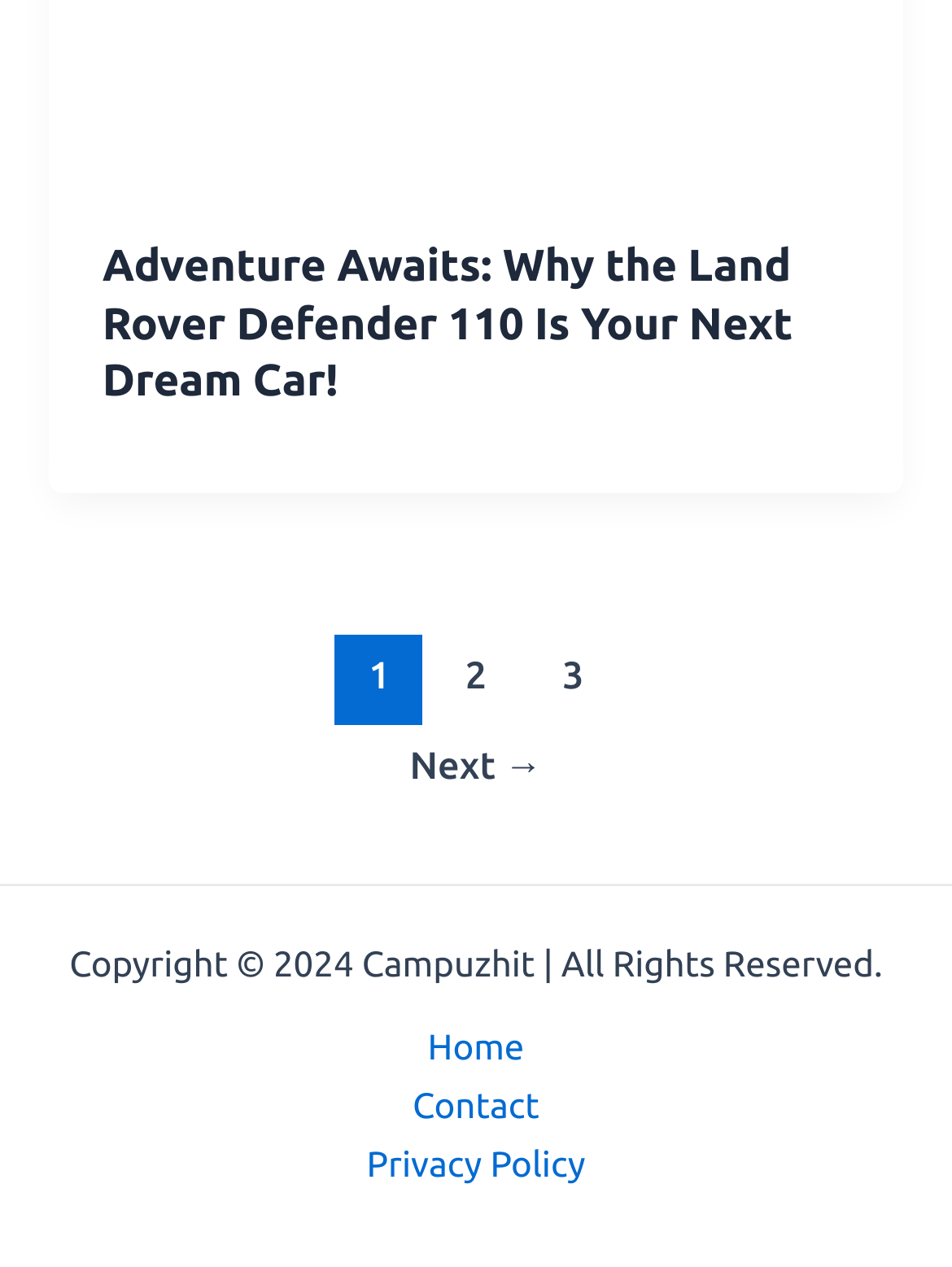How many links are there in the footer navigation?
Use the image to give a comprehensive and detailed response to the question.

In the navigation section with the label 'Site Navigation: Footer Navigation', there are three links: 'Home', 'Contact', and 'Privacy Policy'.